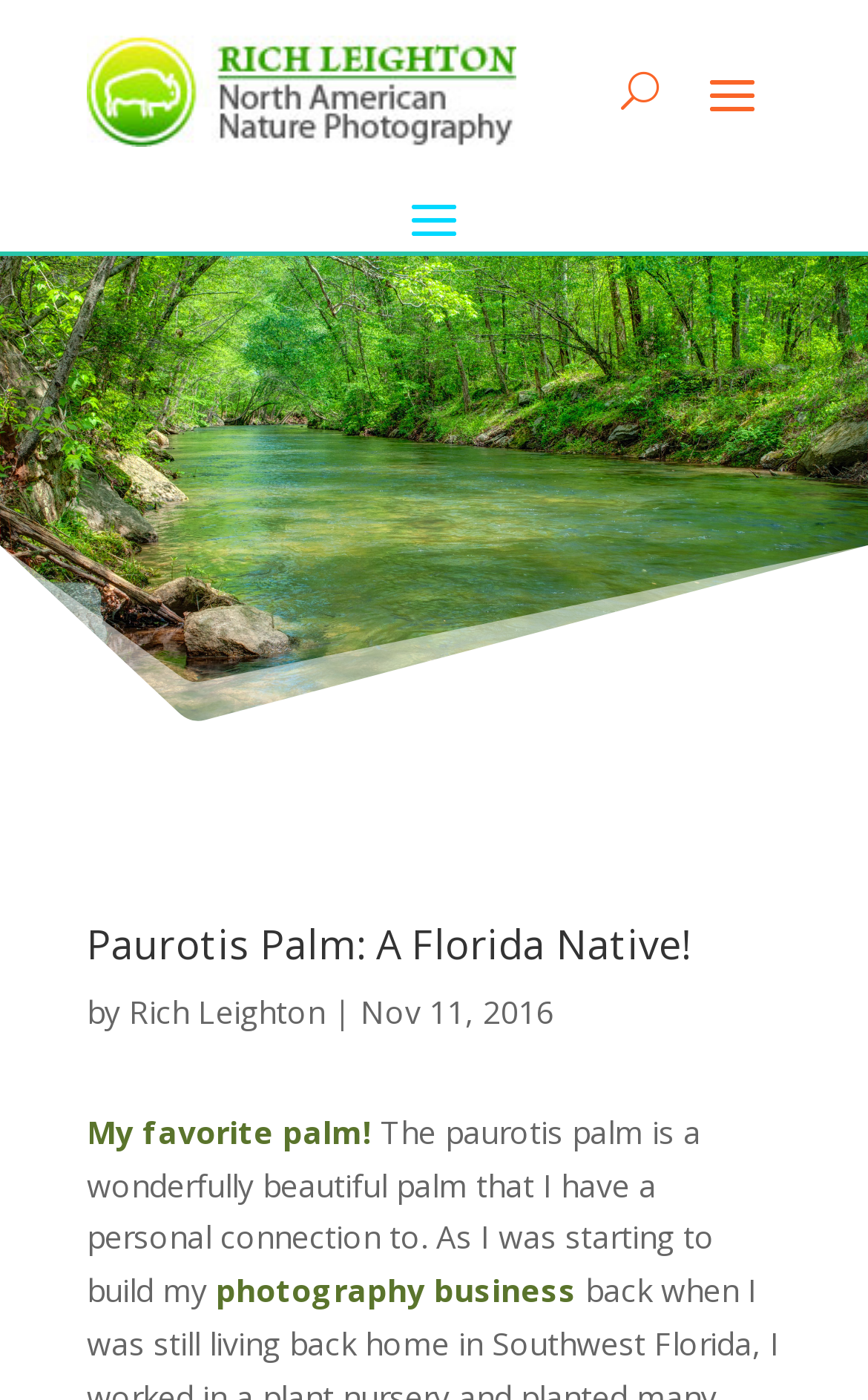How tall can the Paurotis palm grow?
Please look at the screenshot and answer in one word or a short phrase.

15′ to 25′